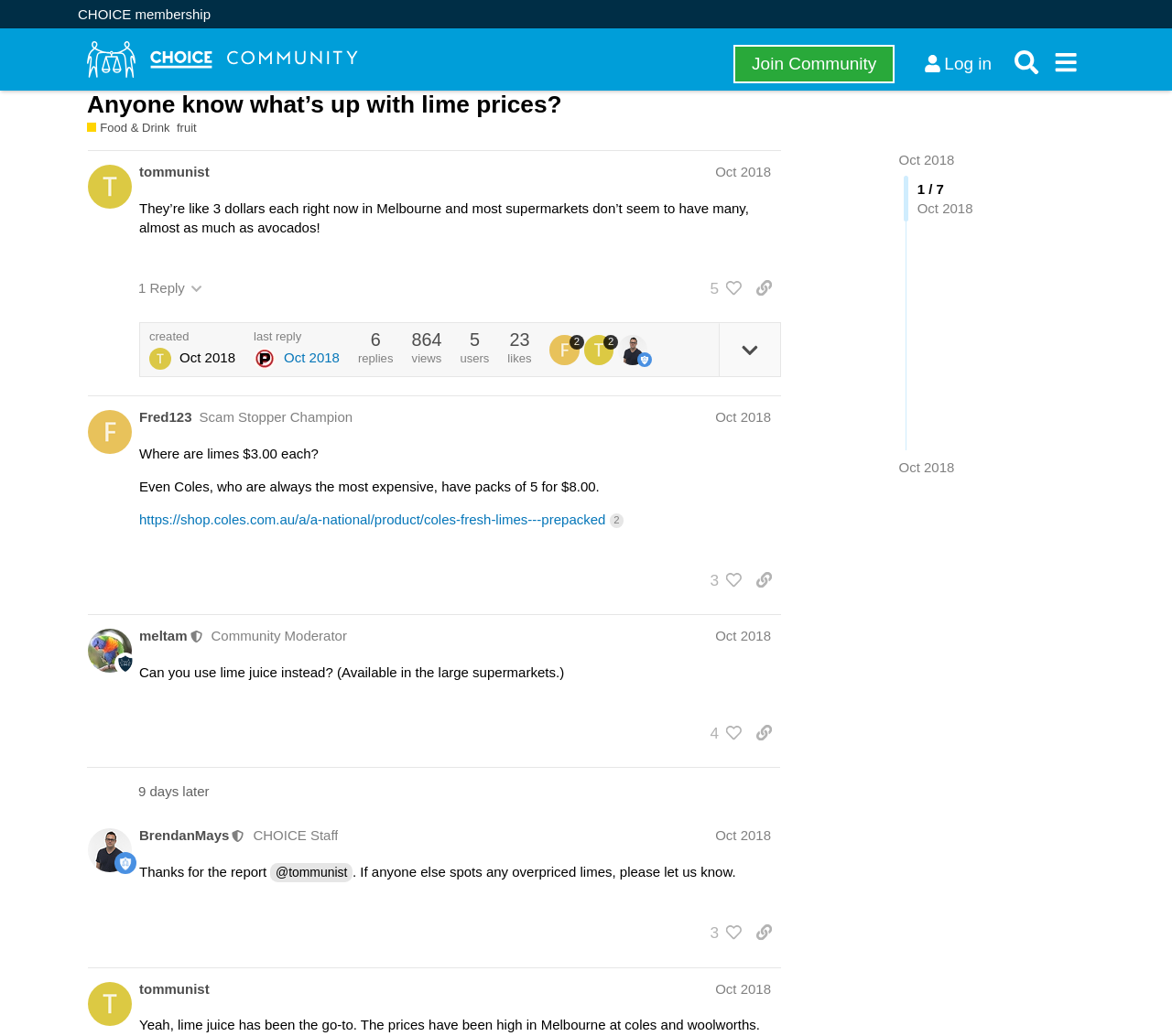From the image, can you give a detailed response to the question below:
What is the topic of discussion in this community?

The topic of discussion in this community is about the high price of limes, with users sharing their experiences and opinions on the matter.